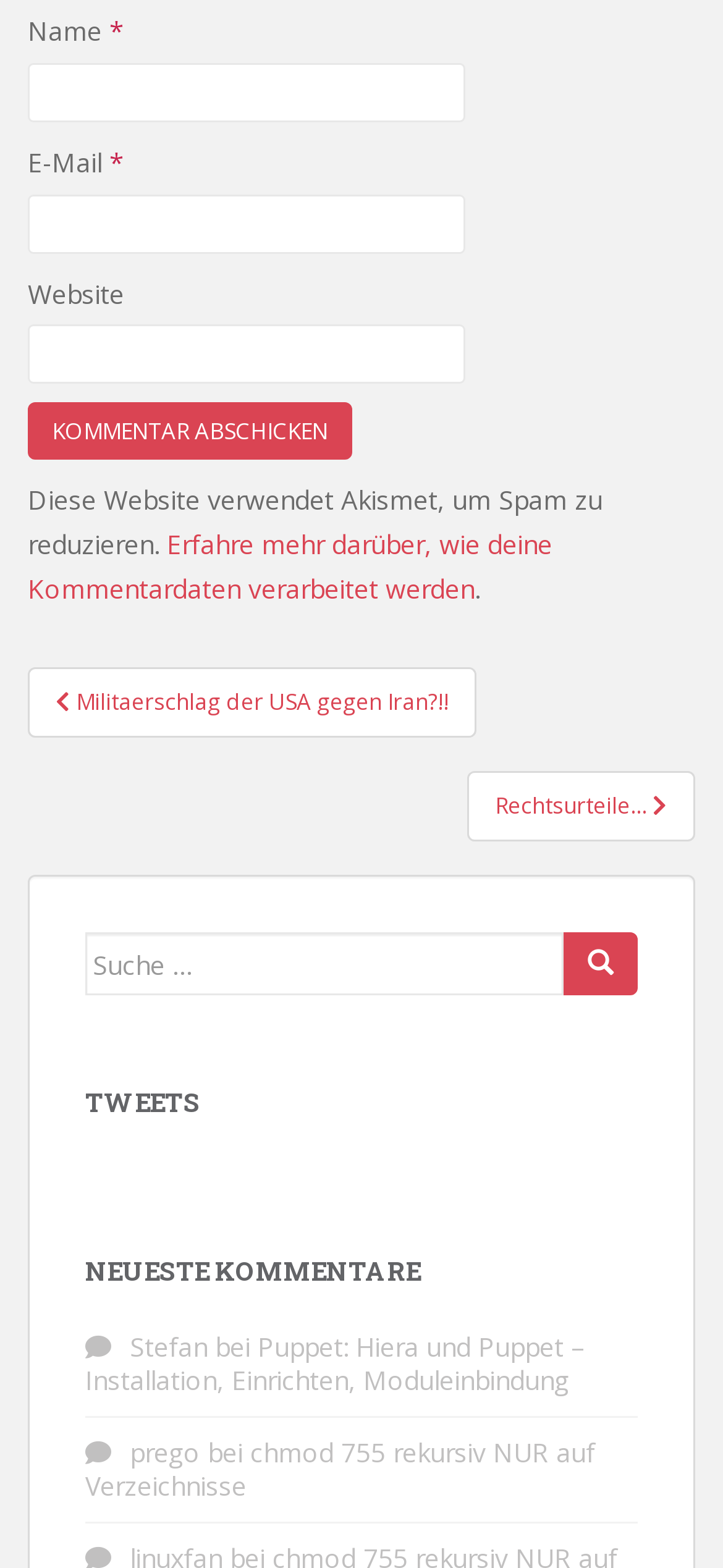Please mark the bounding box coordinates of the area that should be clicked to carry out the instruction: "view Georgia page".

None